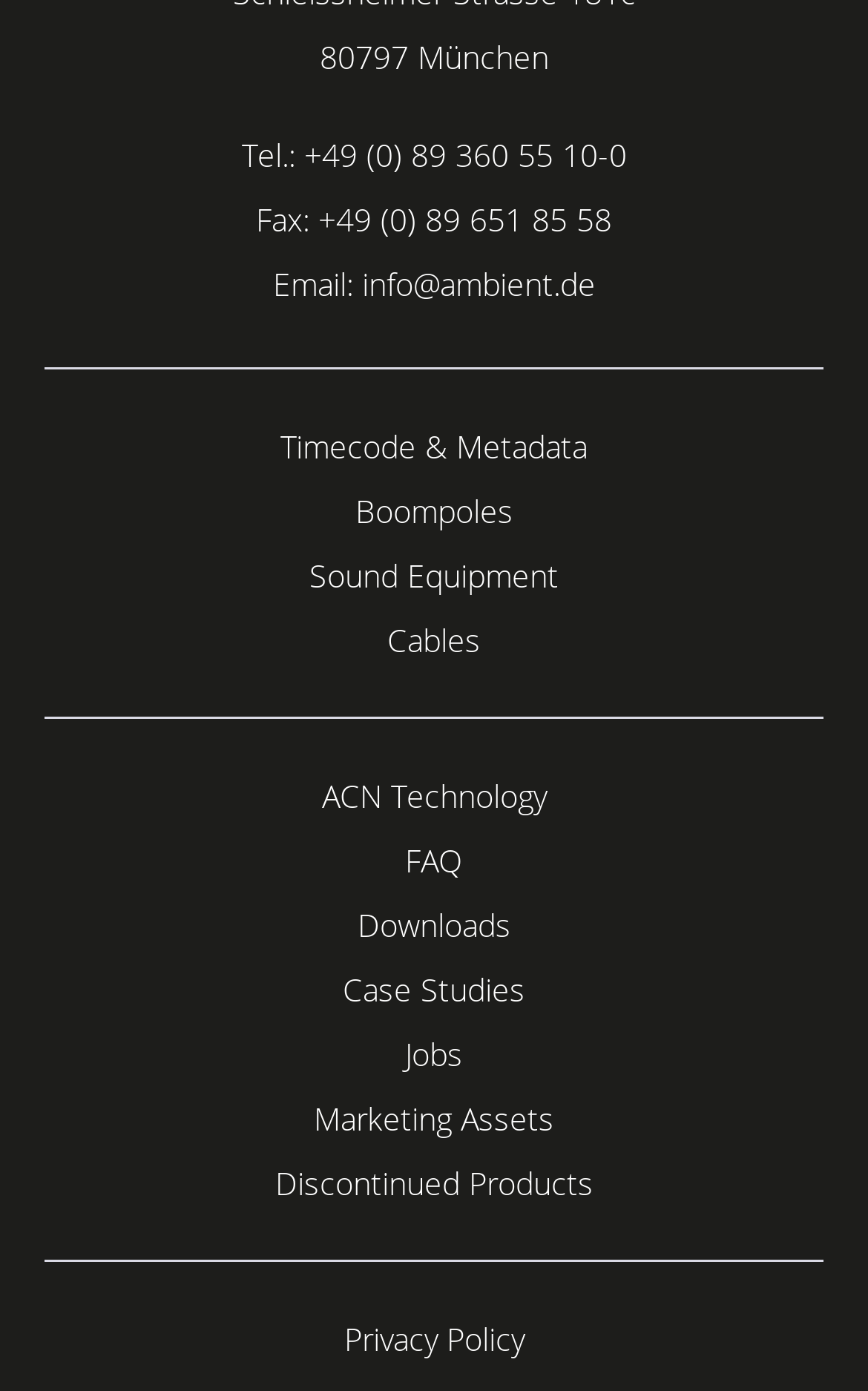What is the company's email address?
Please provide a comprehensive answer based on the information in the image.

I looked at the static text elements at the top of the page, which provide contact information. The email address is listed as 'Email: info@ambient.de'.